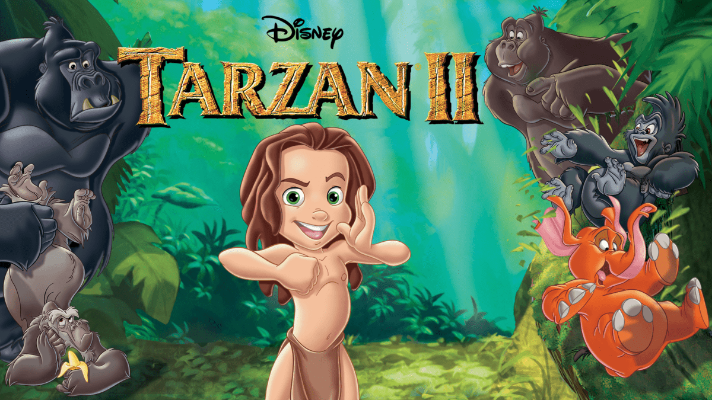Respond to the following question using a concise word or phrase: 
What is the title of the film featured in the image?

Tarzan II